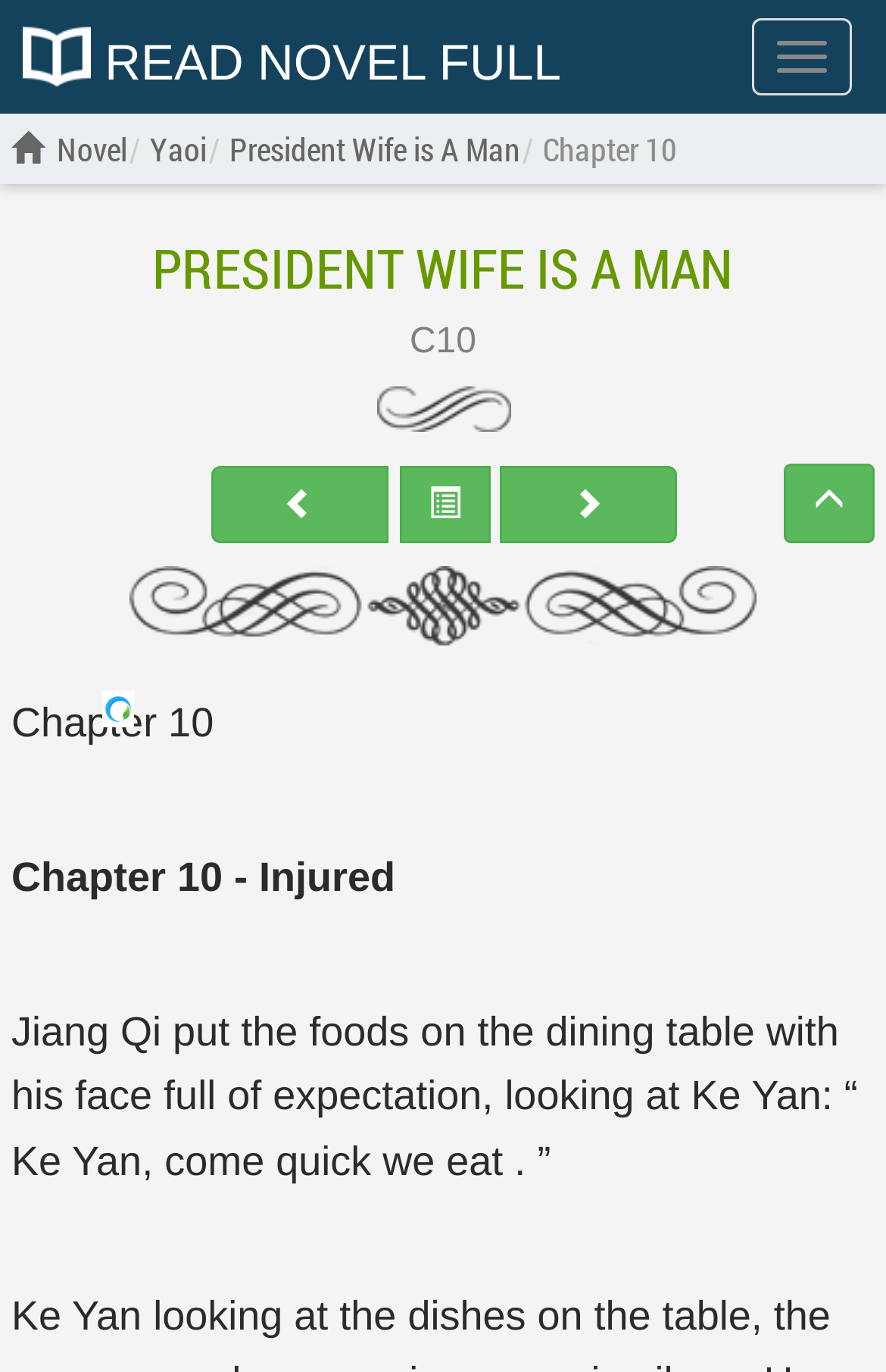Find and indicate the bounding box coordinates of the region you should select to follow the given instruction: "Click the button with a left arrow icon".

[0.885, 0.339, 0.987, 0.397]